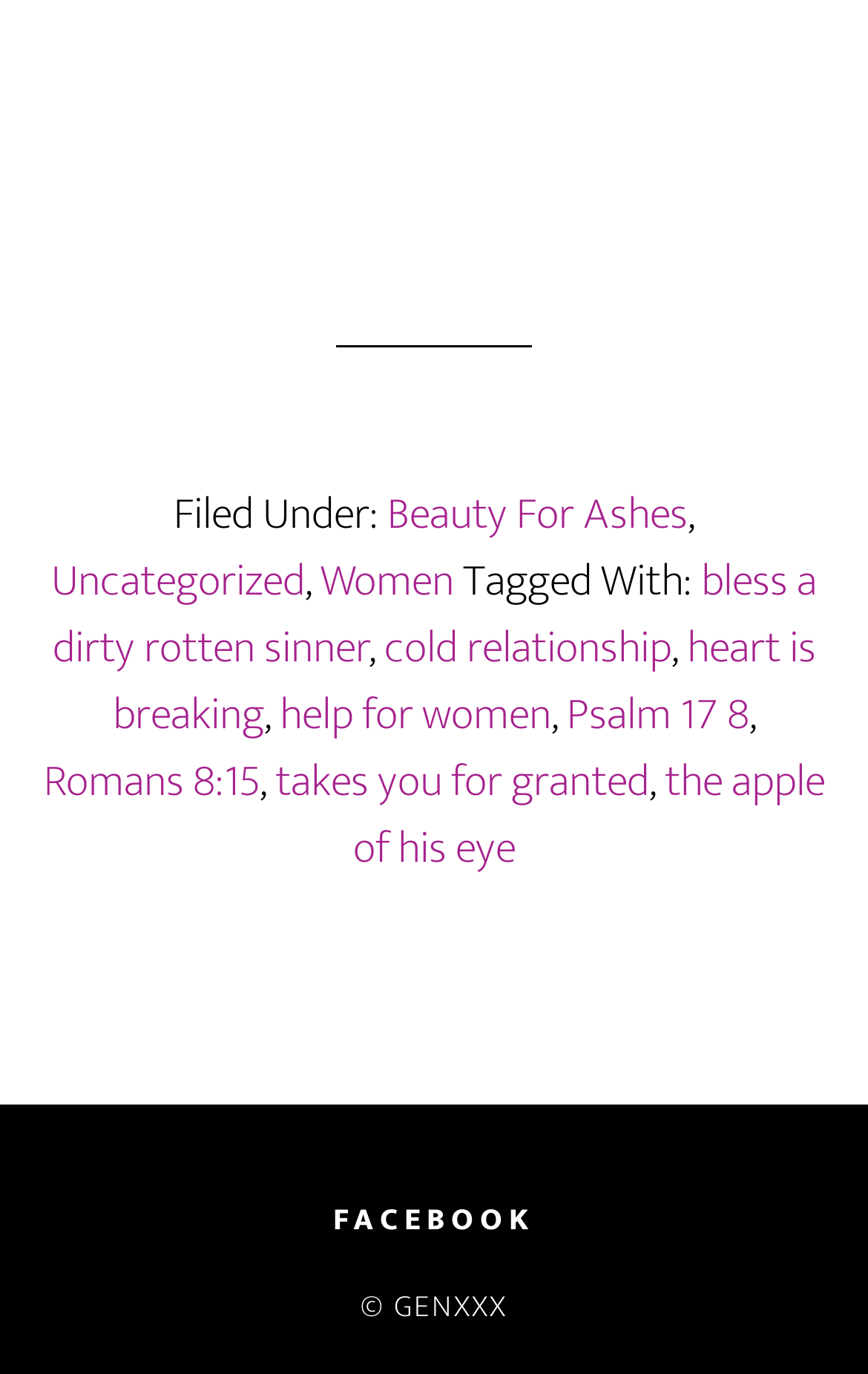Identify the bounding box coordinates for the element you need to click to achieve the following task: "click on the 'Beauty For Ashes' link". The coordinates must be four float values ranging from 0 to 1, formatted as [left, top, right, bottom].

[0.446, 0.347, 0.792, 0.402]